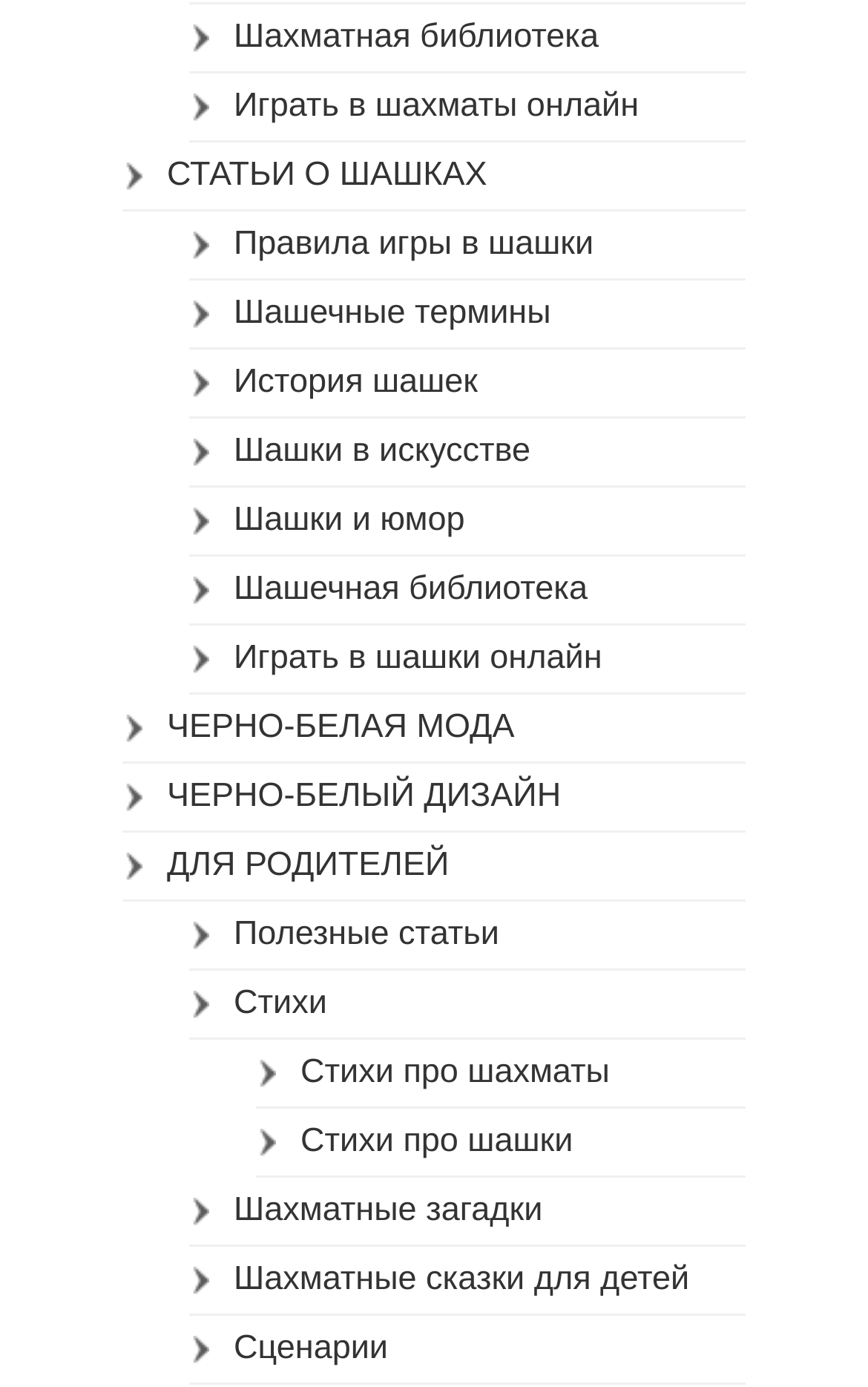Please identify the bounding box coordinates of the element that needs to be clicked to perform the following instruction: "Visit the chess library".

[0.218, 0.004, 0.859, 0.054]